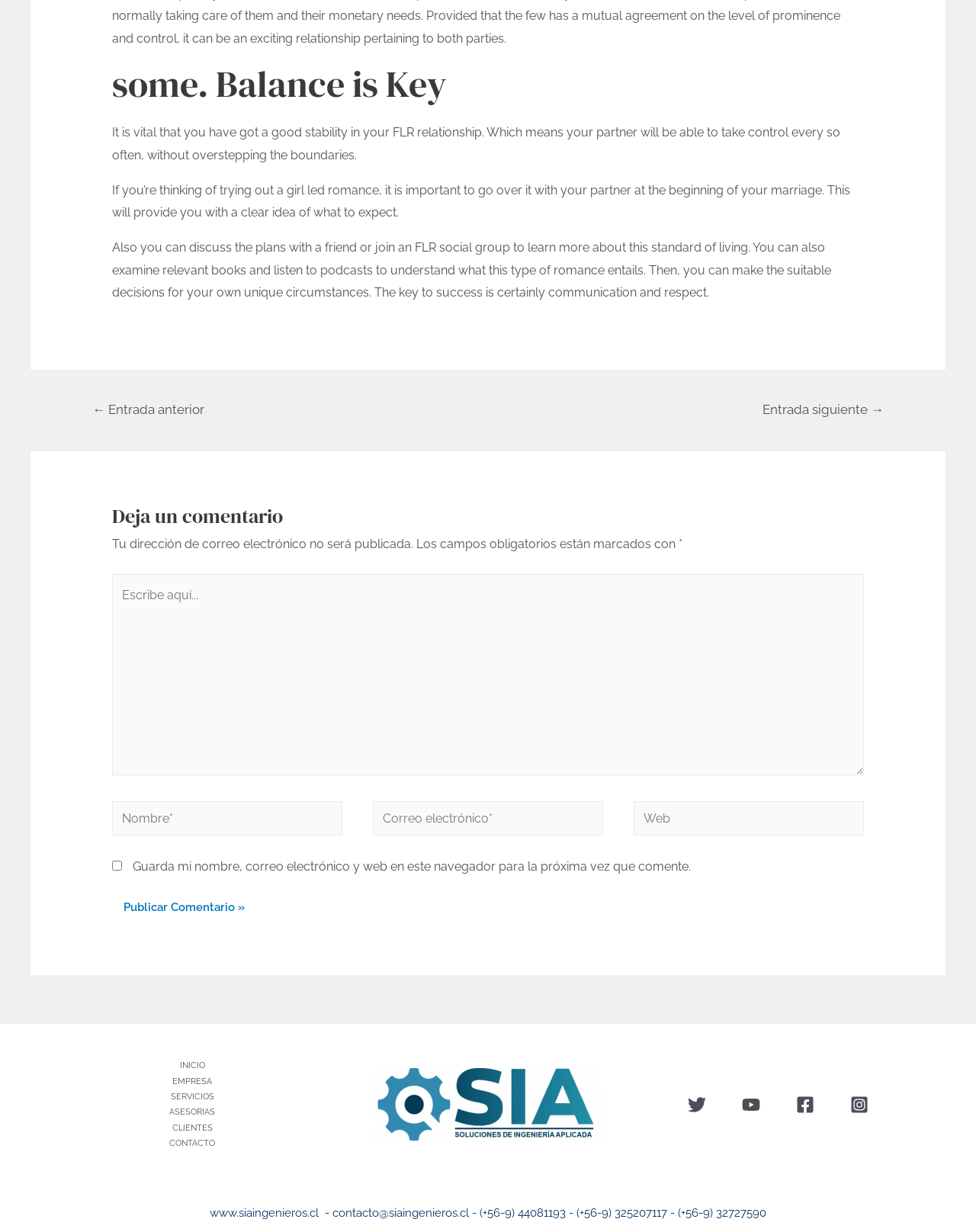Please determine the bounding box coordinates of the element to click on in order to accomplish the following task: "Click the 'Twitter' link". Ensure the coordinates are four float numbers ranging from 0 to 1, i.e., [left, top, right, bottom].

[0.691, 0.879, 0.736, 0.915]